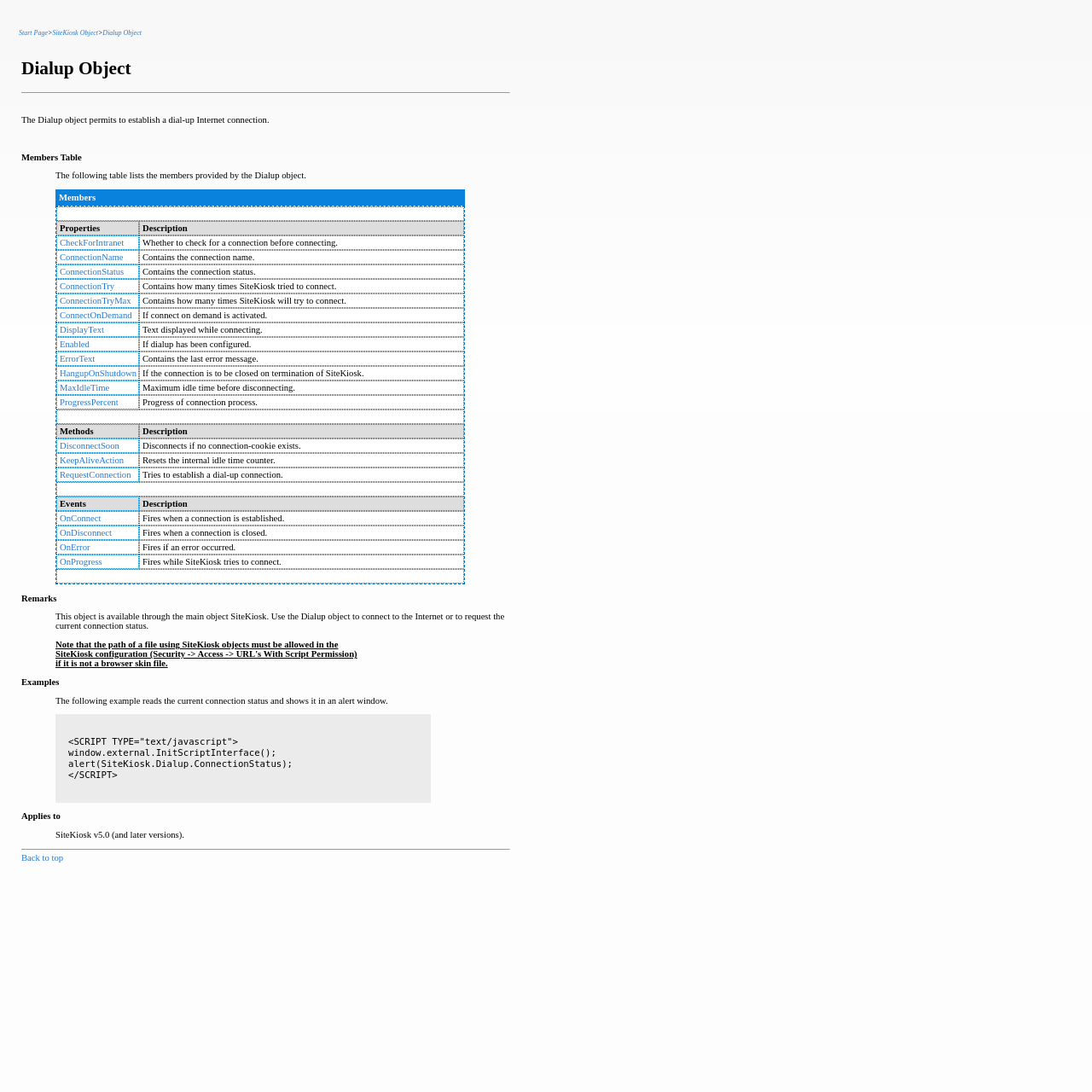From the webpage screenshot, predict the bounding box of the UI element that matches this description: "Back to top".

[0.02, 0.781, 0.058, 0.79]